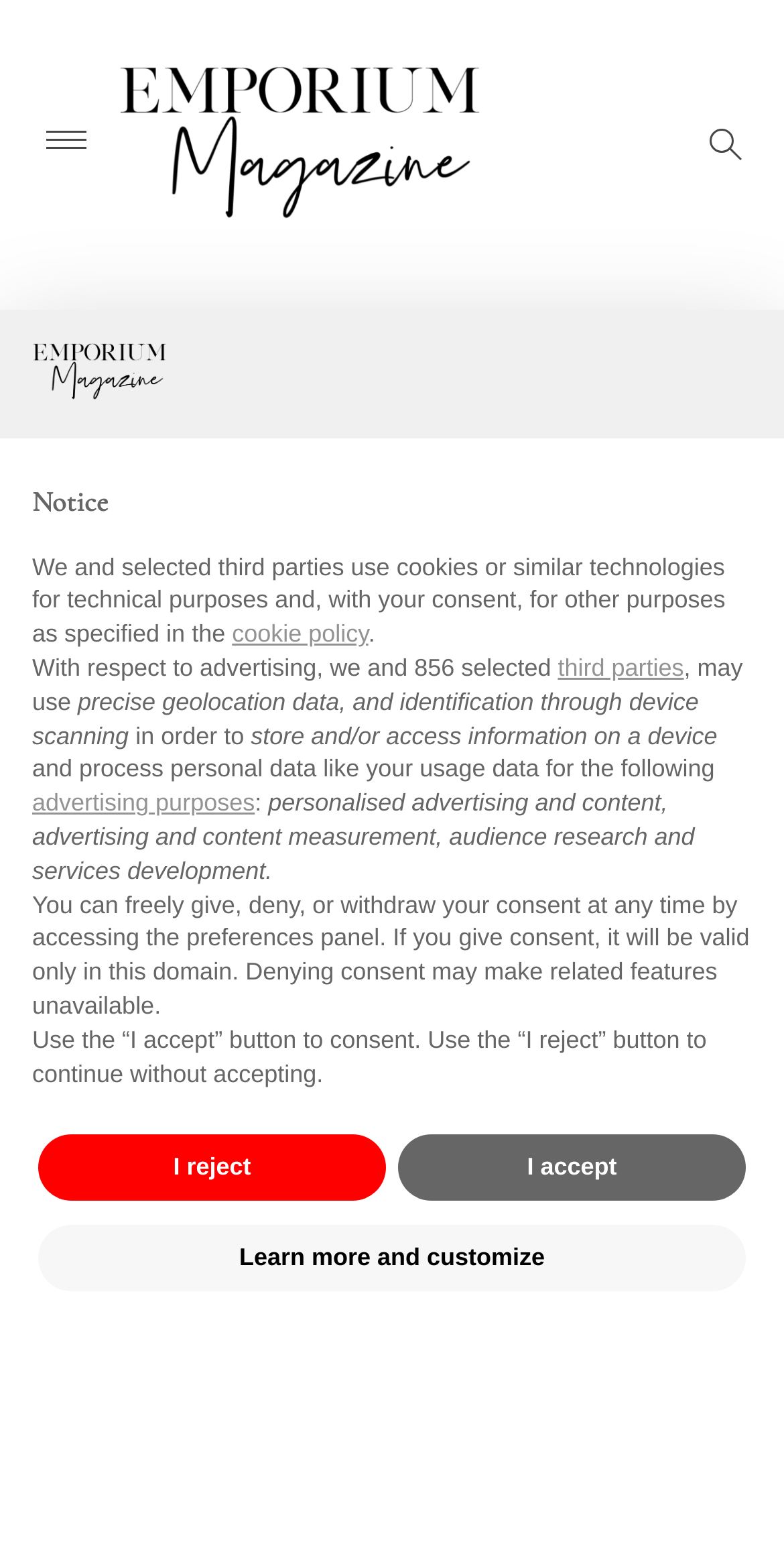Who is the author of the article?
Use the image to give a comprehensive and detailed response to the question.

I found the answer by looking at the static text element with the text 'BY' followed by a link element with the text 'Riaan Kleynhans', which is a common pattern used to indicate the author of an article.